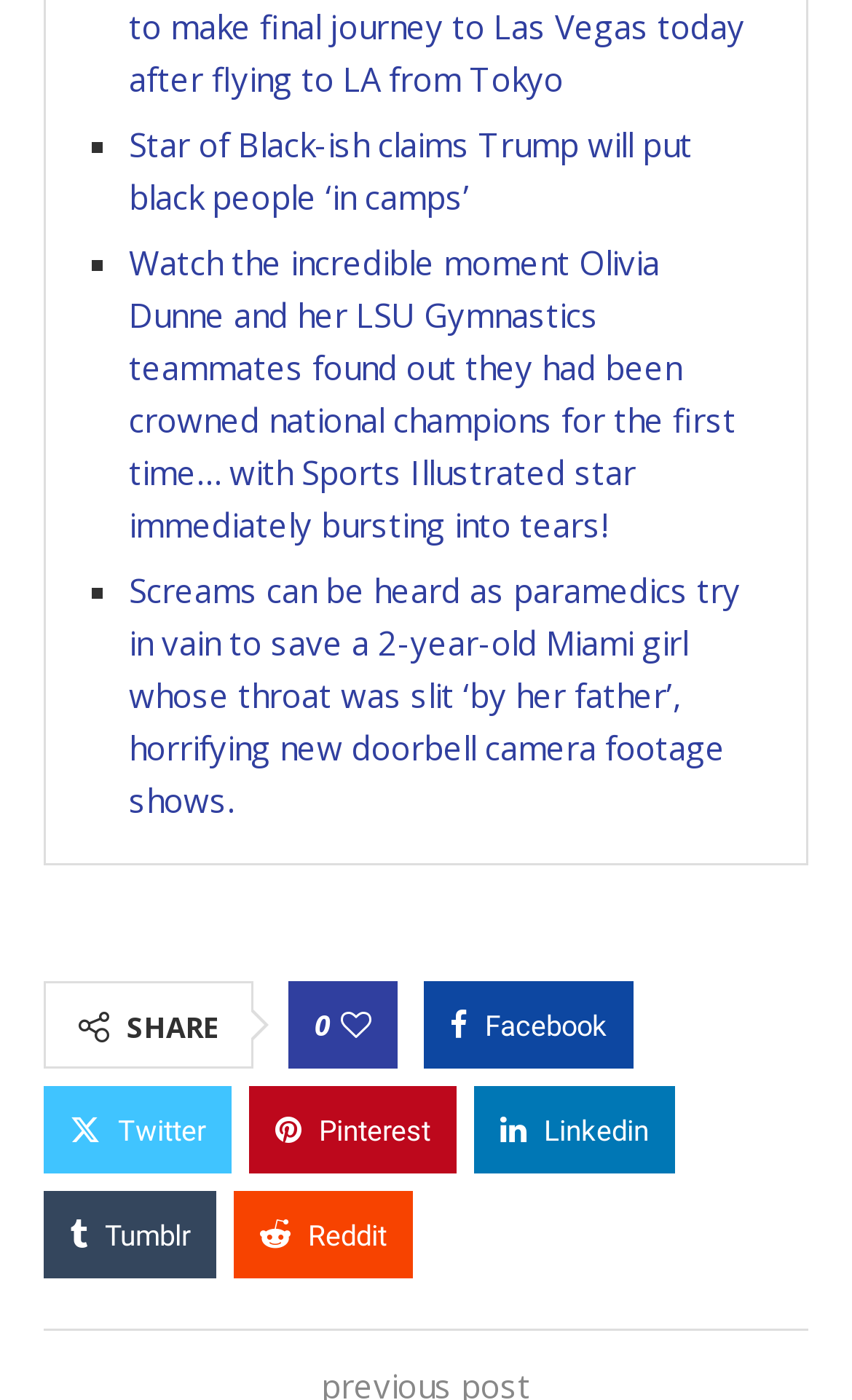What is the emotion expressed by the Sports Illustrated star?
Refer to the image and provide a one-word or short phrase answer.

Tears